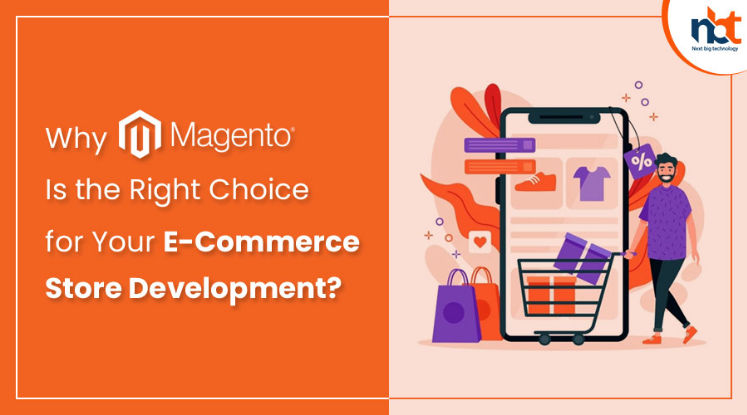What is displayed on the smartphone screen?
Carefully analyze the image and provide a thorough answer to the question.

The colorful graphic of a smartphone on the right side of the image displays a shopping interface, complete with products such as clothing items, a shopping cart, and various icons that symbolize online shopping, which showcases the functionality of an e-commerce store developed with Magento.